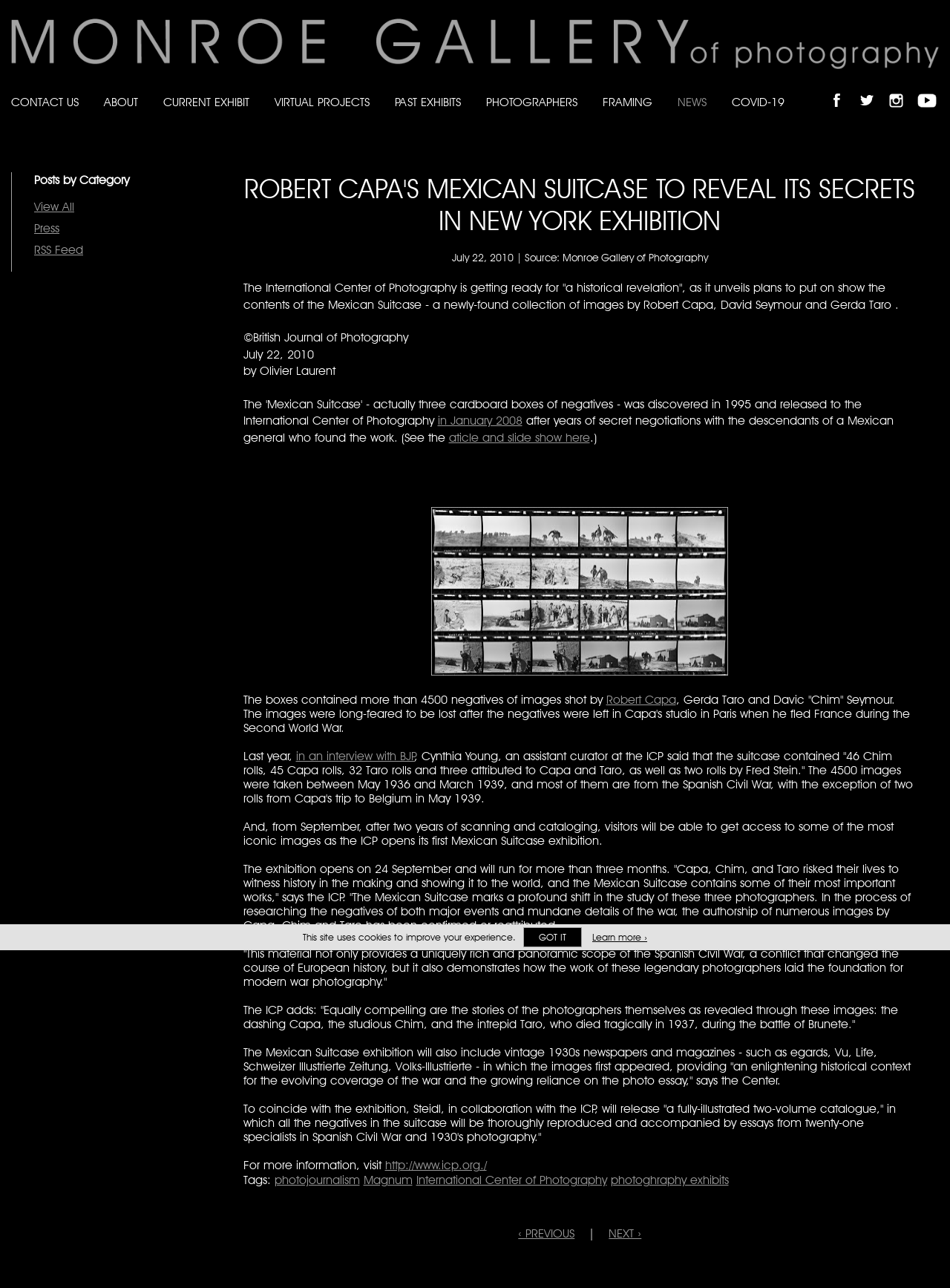Find the main header of the webpage and produce its text content.

ROBERT CAPA'S MEXICAN SUITCASE TO REVEAL ITS SECRETS IN NEW YORK EXHIBITION